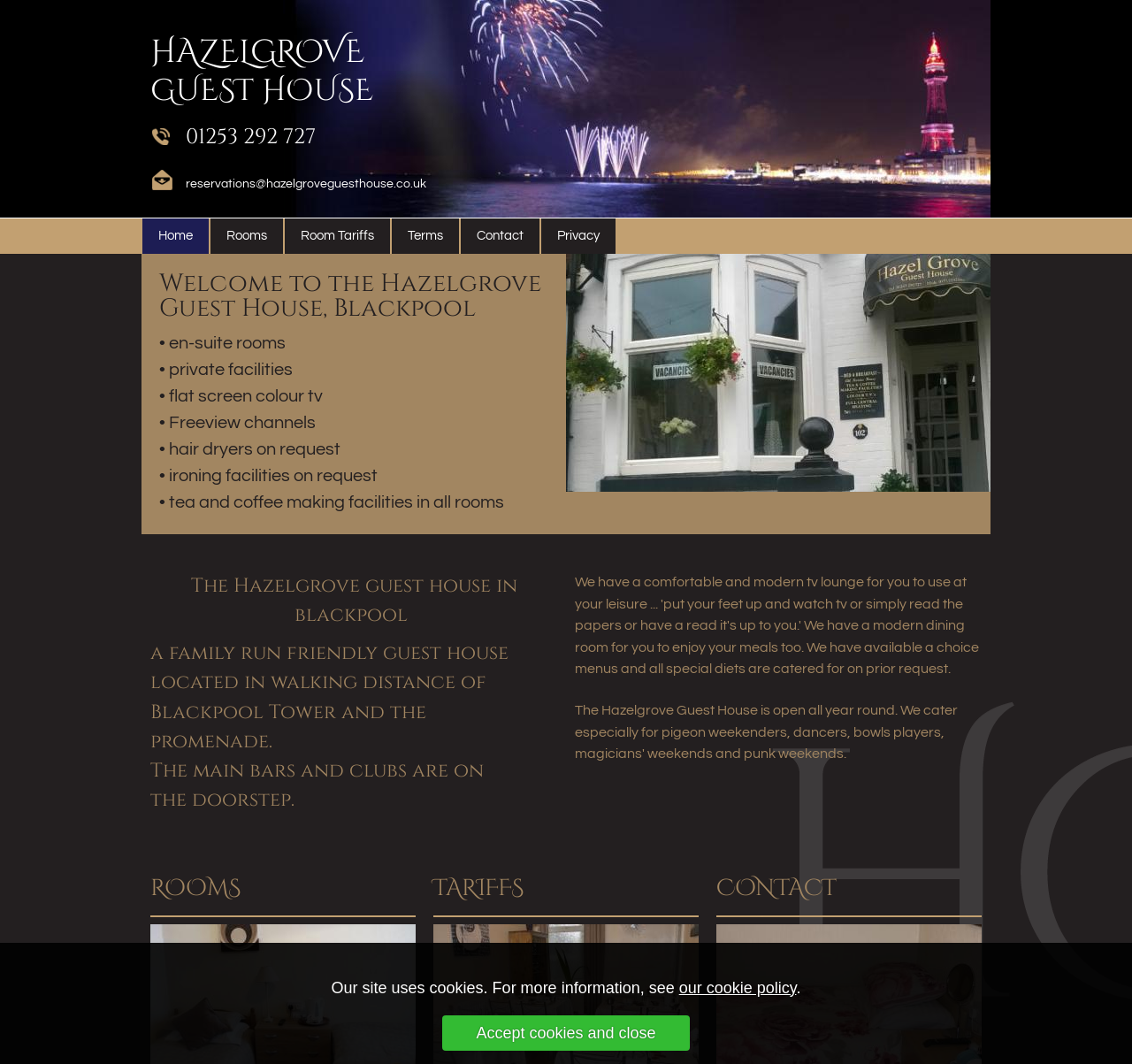Please determine the bounding box coordinates of the clickable area required to carry out the following instruction: "Click the Contact link". The coordinates must be four float numbers between 0 and 1, represented as [left, top, right, bottom].

[0.633, 0.831, 0.739, 0.844]